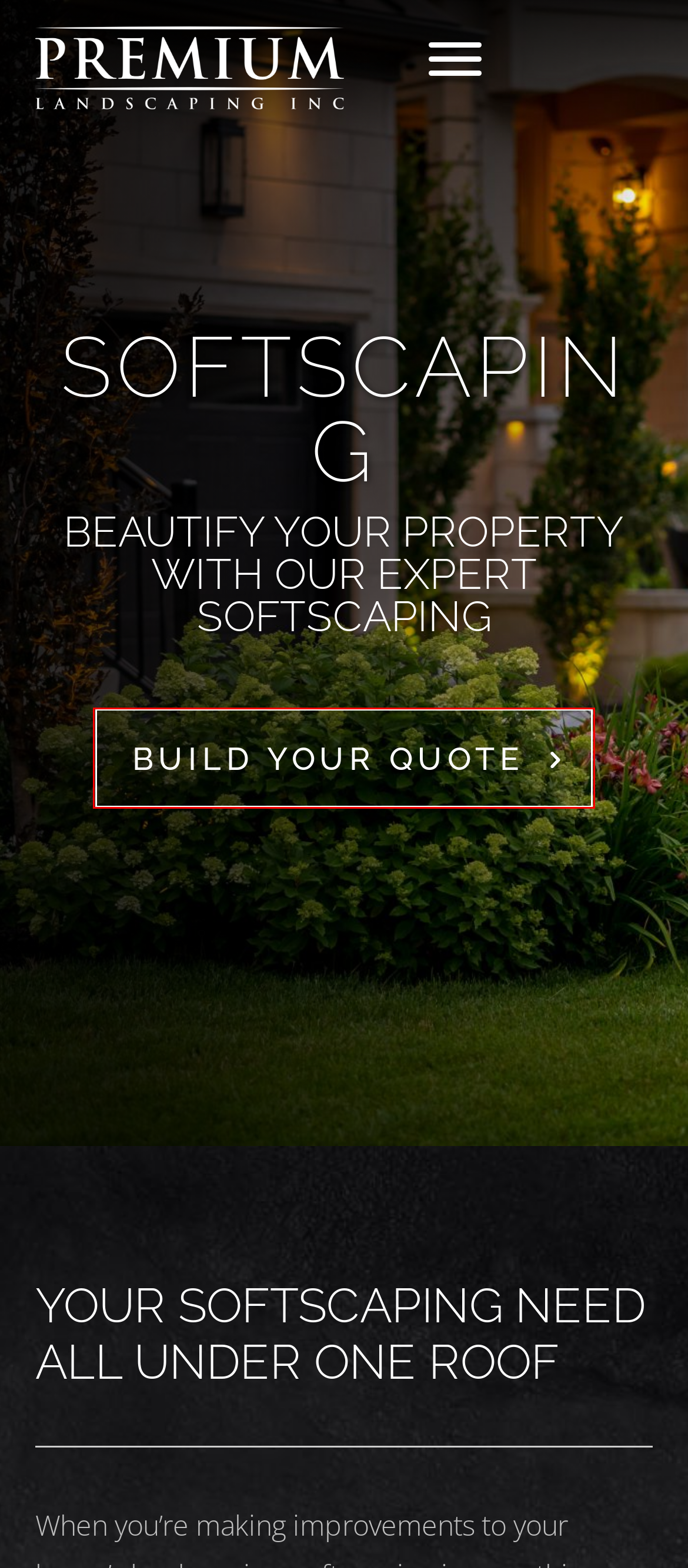You have been given a screenshot of a webpage, where a red bounding box surrounds a UI element. Identify the best matching webpage description for the page that loads after the element in the bounding box is clicked. Options include:
A. Company | Premium Landscaping | Landscape Design & Build Experts
B. Fire And Water Features | Premium Landscaping Inc.
C. Premium Landscaping | Landscaping Company | Design & Build Experts
D. Where We Serve | Premium Landscaping | Design & Build Experts
E. Hardscaping | Premium Landscaping Inc.
F. Outdoor Kitchens | Premium Landscaping Inc.
G. Build A Quote | Premium Landscaping | Get Instant Pricing Now Today
H. Landscaping Services | Premium Landscaping | Your Design & Build Experts

G